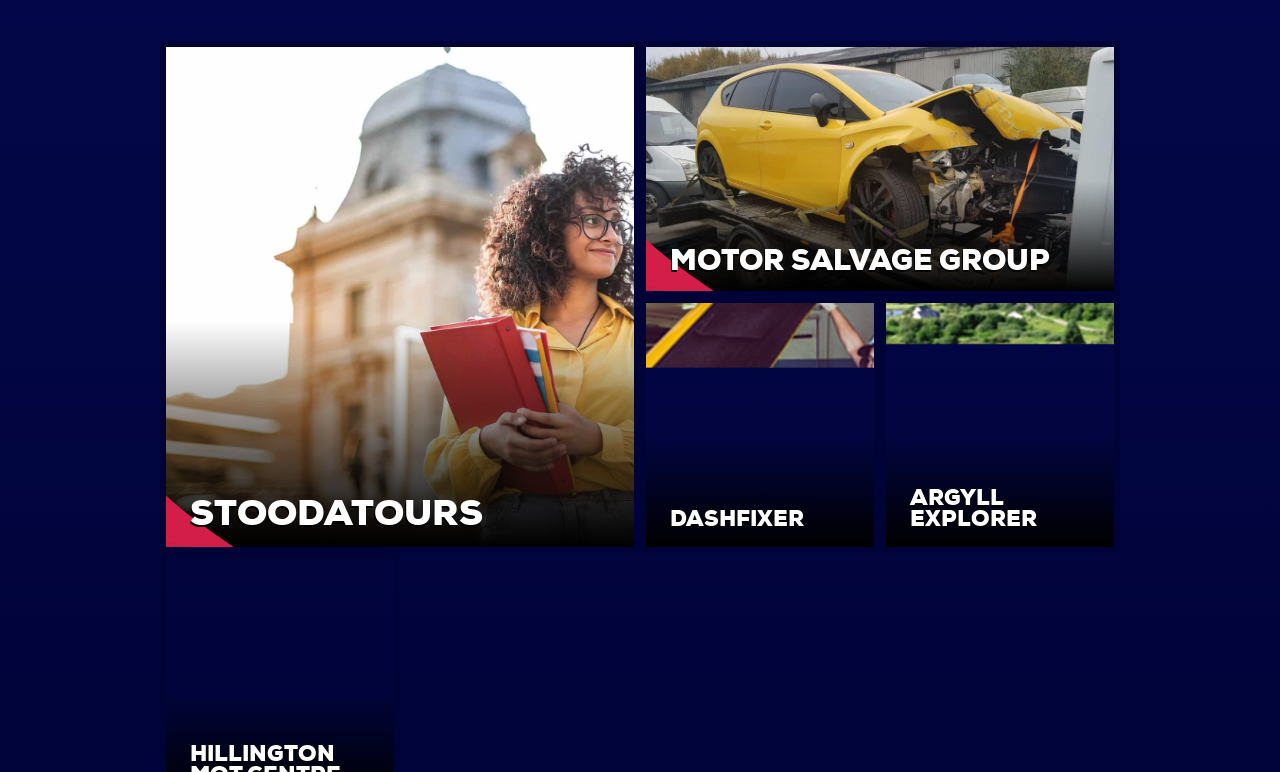Locate the bounding box coordinates of the clickable region to complete the following instruction: "Learn about DASHFIXER brand design."

[0.523, 0.655, 0.628, 0.691]